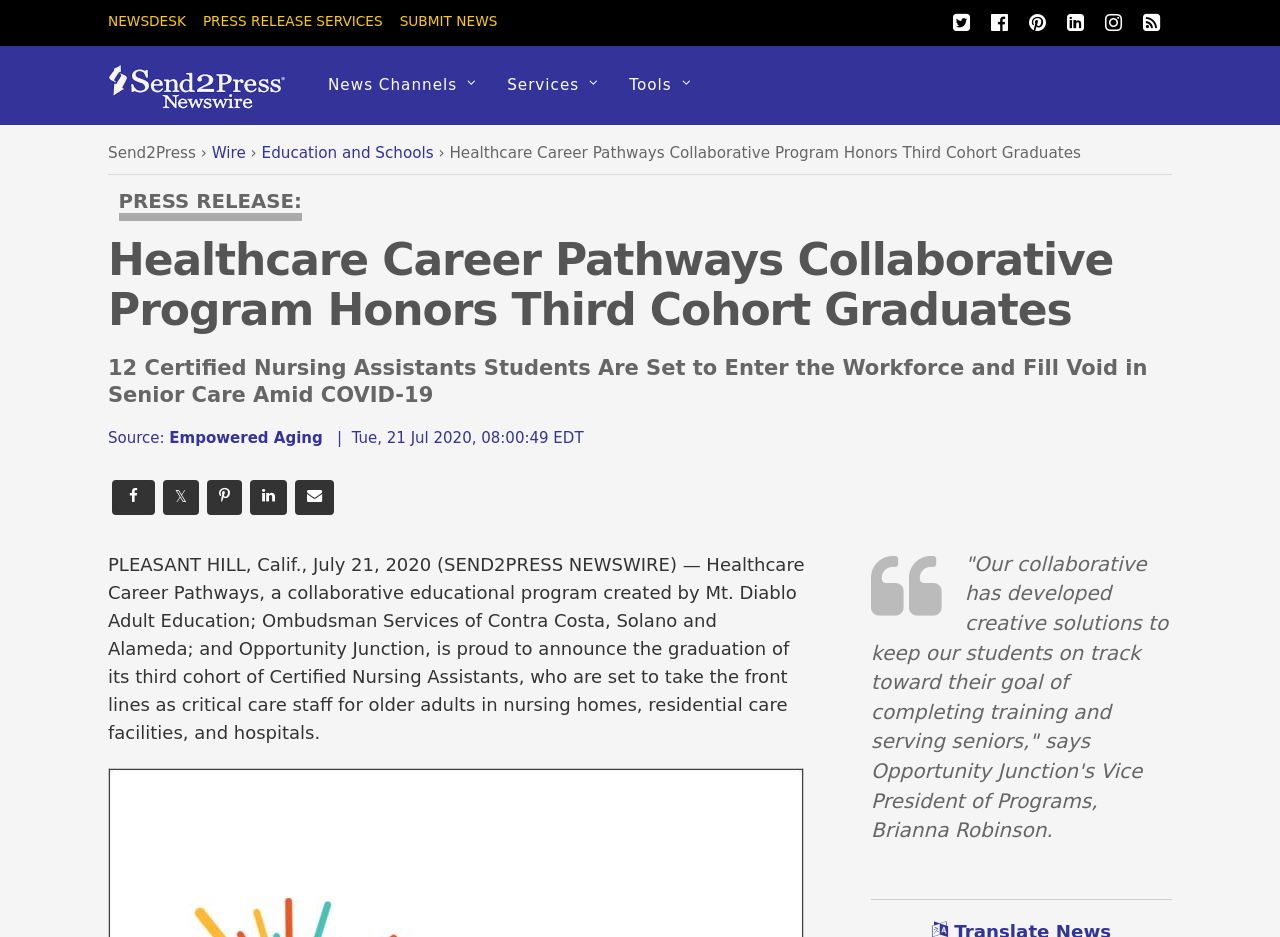What is the name of the organization that created the collaborative educational program?
We need a detailed and meticulous answer to the question.

I found the answer by looking at the text content of the webpage, specifically the sentence 'PLEASANT HILL, Calif., July 21, 2020 (SEND2PRESS NEWSWIRE) — Healthcare Career Pathways, a collaborative educational program created by Mt. Diablo Adult Education;...' which mentions the name of the organization.